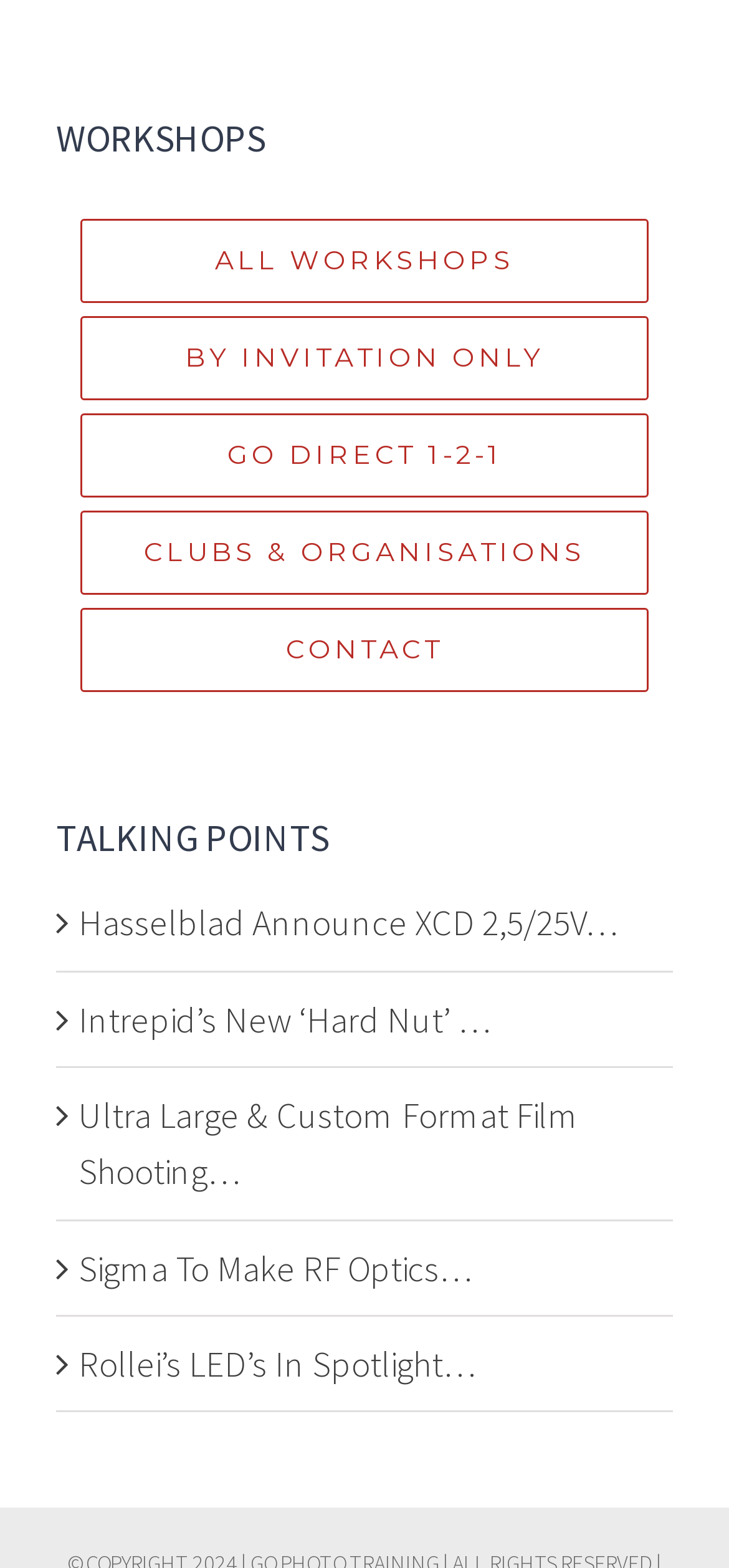What is the last link under TALKING POINTS?
Please answer the question as detailed as possible.

I looked at the links under the 'TALKING POINTS' heading and found the last link, which has the text ' Rollei’s LED’s In Spotlight…'. This is the last link.